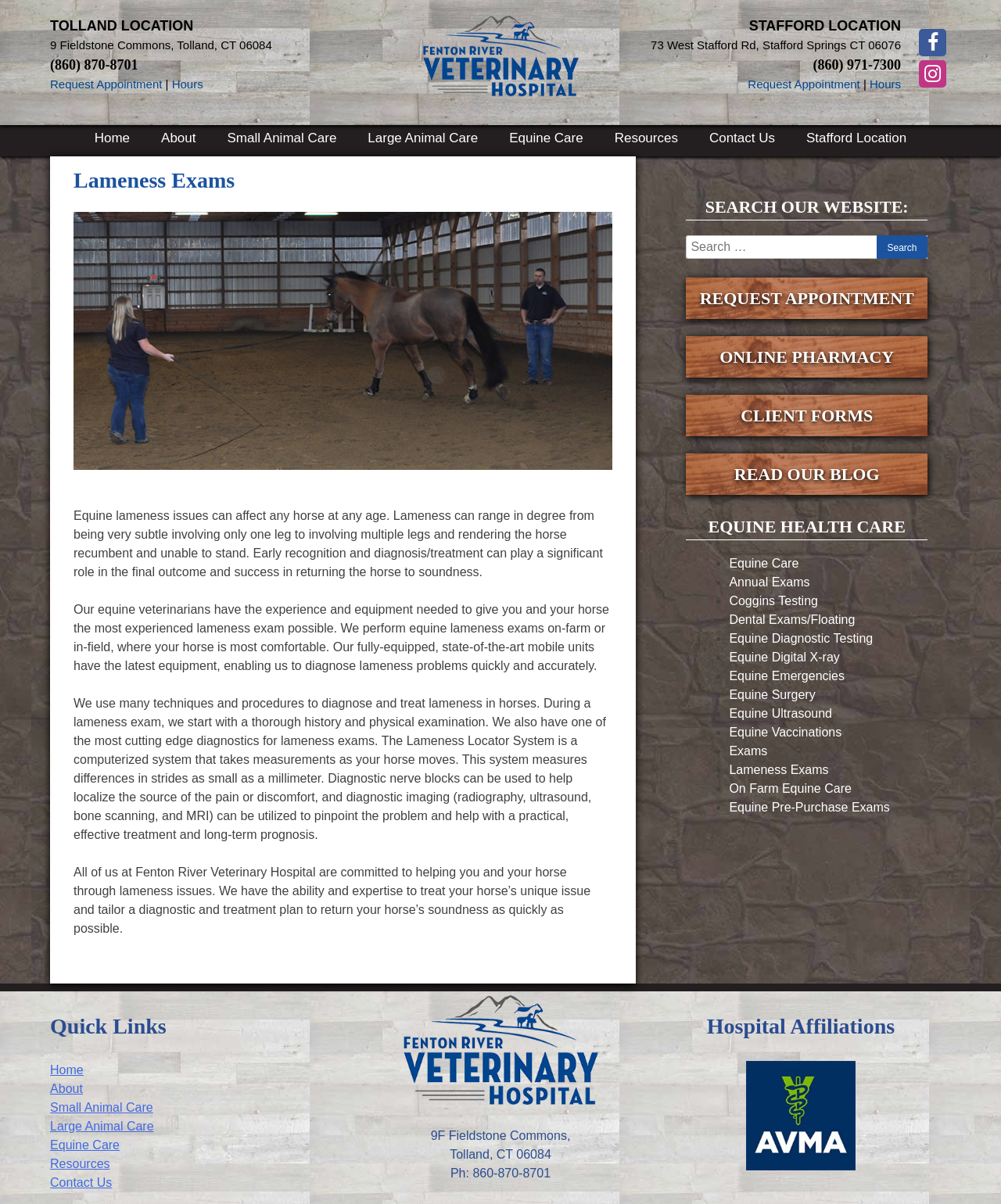Identify the bounding box coordinates for the region of the element that should be clicked to carry out the instruction: "Learn more about equine care". The bounding box coordinates should be four float numbers between 0 and 1, i.e., [left, top, right, bottom].

[0.728, 0.462, 0.798, 0.473]